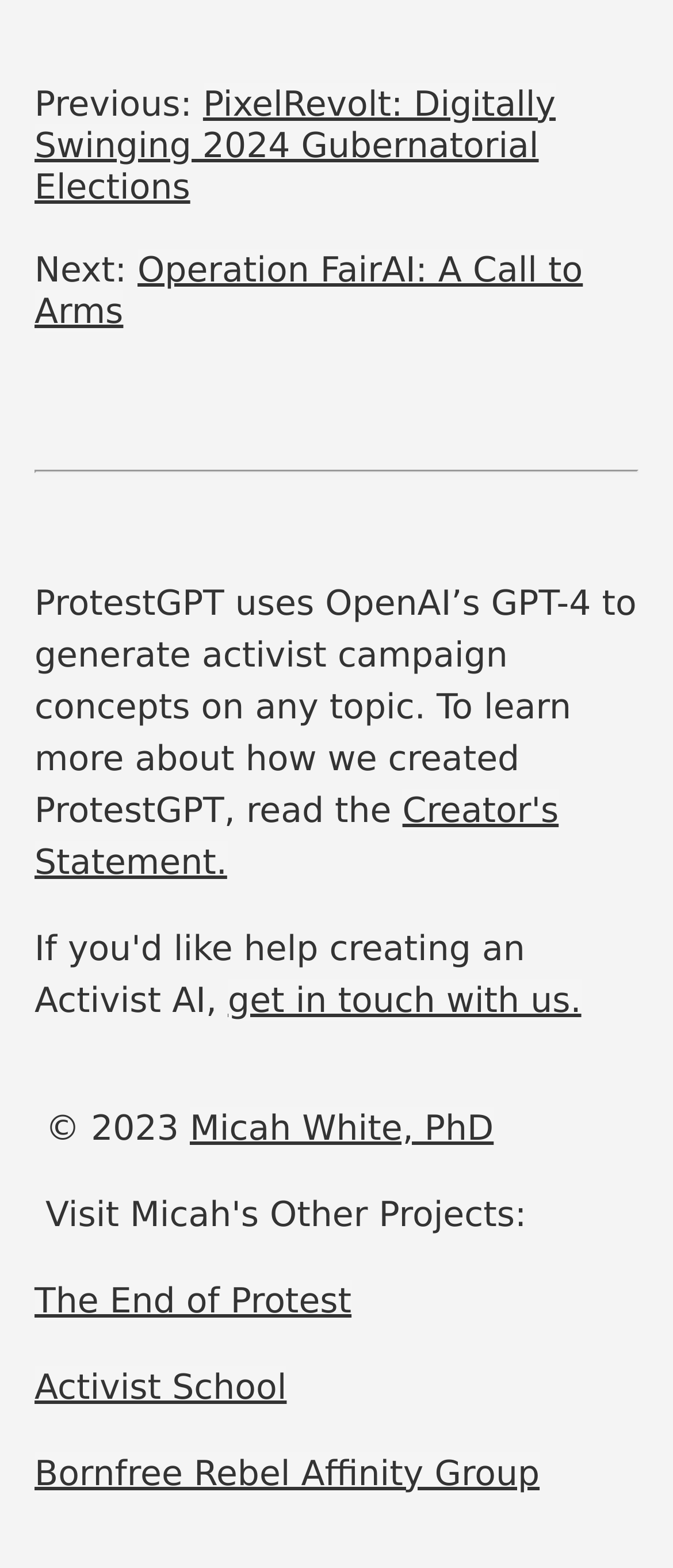Please identify the bounding box coordinates of the element's region that should be clicked to execute the following instruction: "visit the Activist School". The bounding box coordinates must be four float numbers between 0 and 1, i.e., [left, top, right, bottom].

[0.051, 0.871, 0.426, 0.897]